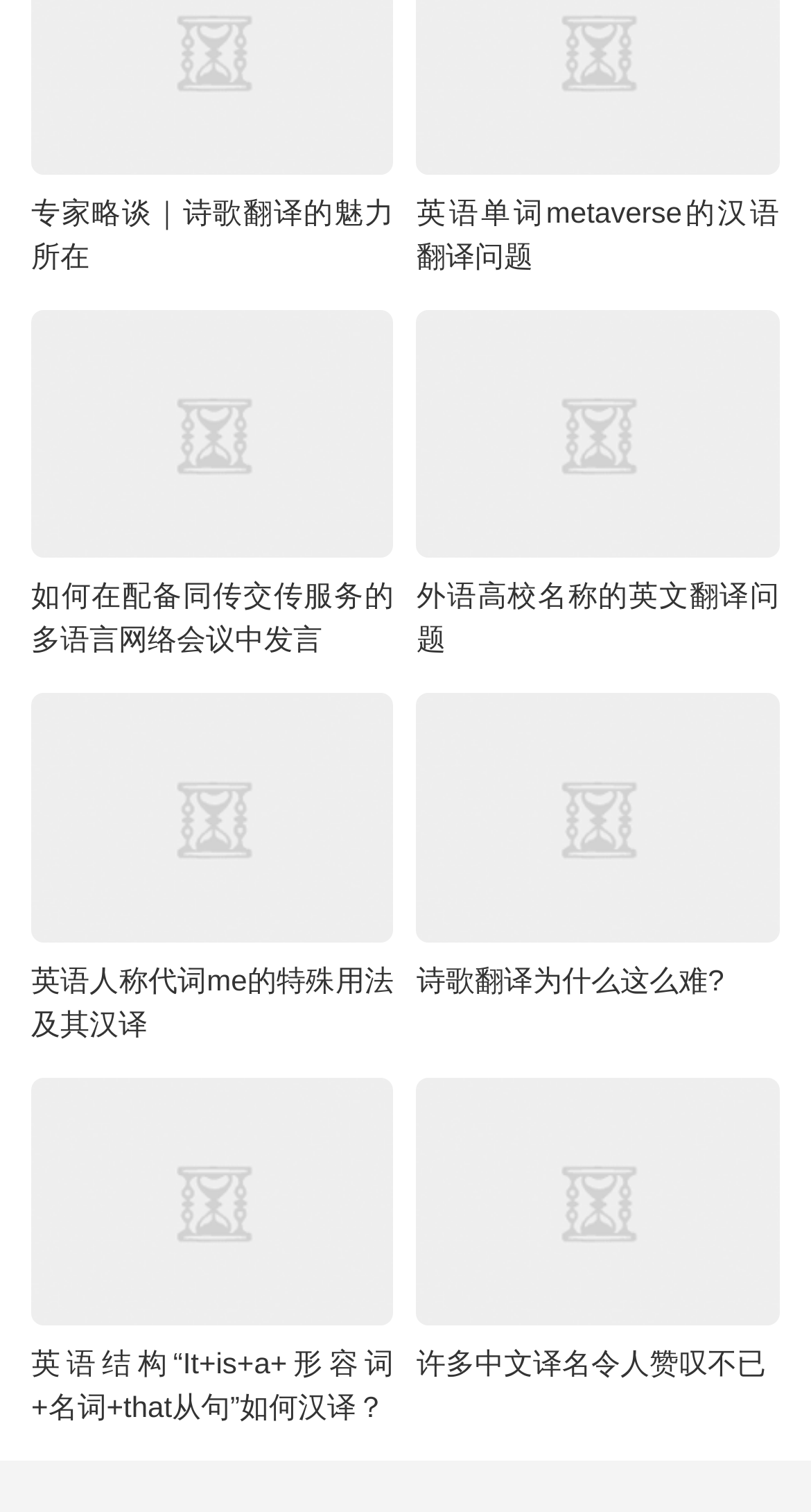Determine the bounding box for the UI element that matches this description: "如何在配备同传交传服务的多语言网络会议中发言".

[0.038, 0.383, 0.485, 0.434]